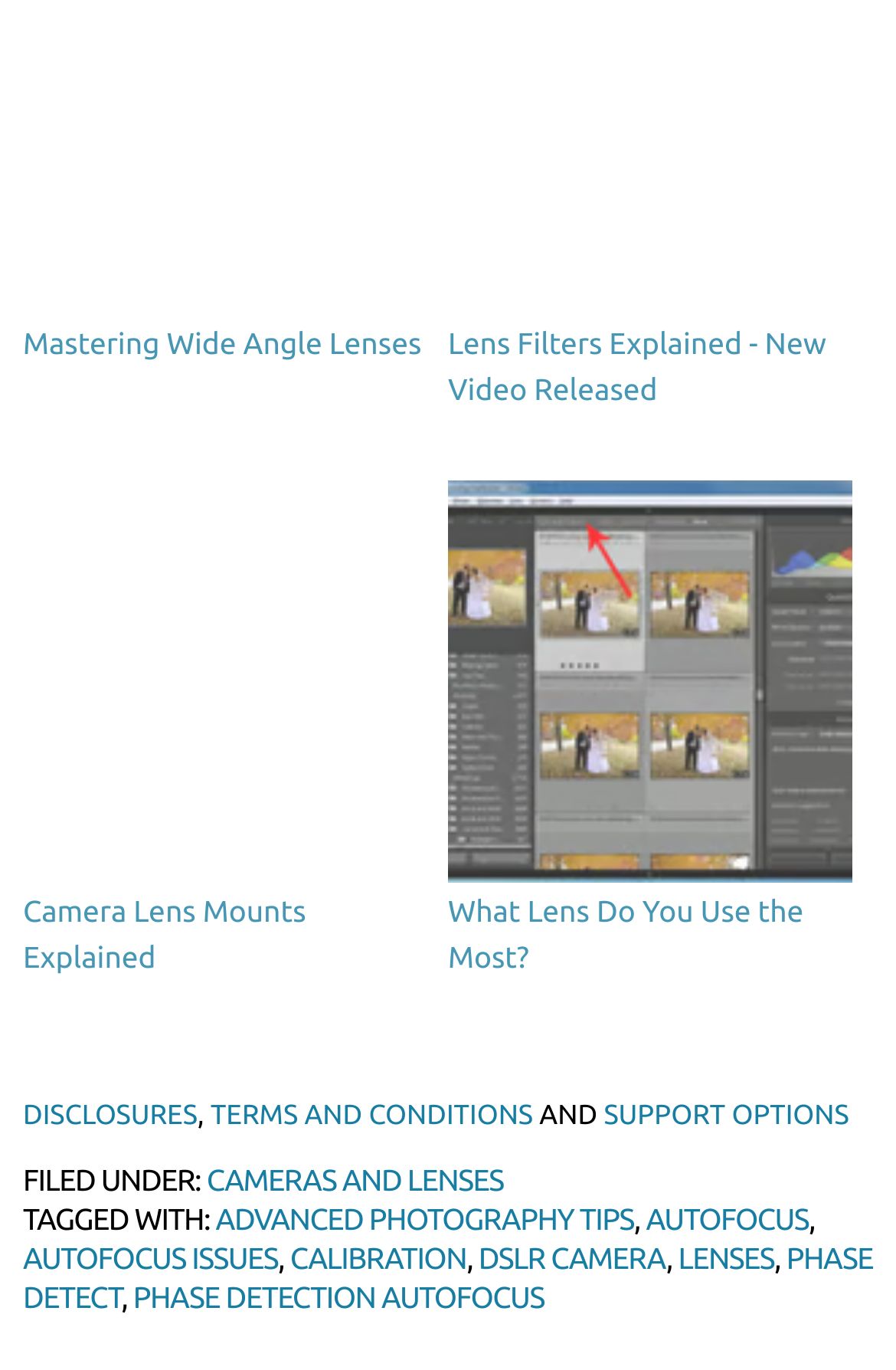Respond to the question below with a concise word or phrase:
What is the purpose of the link 'DISCLOSURES'?

To provide disclosures